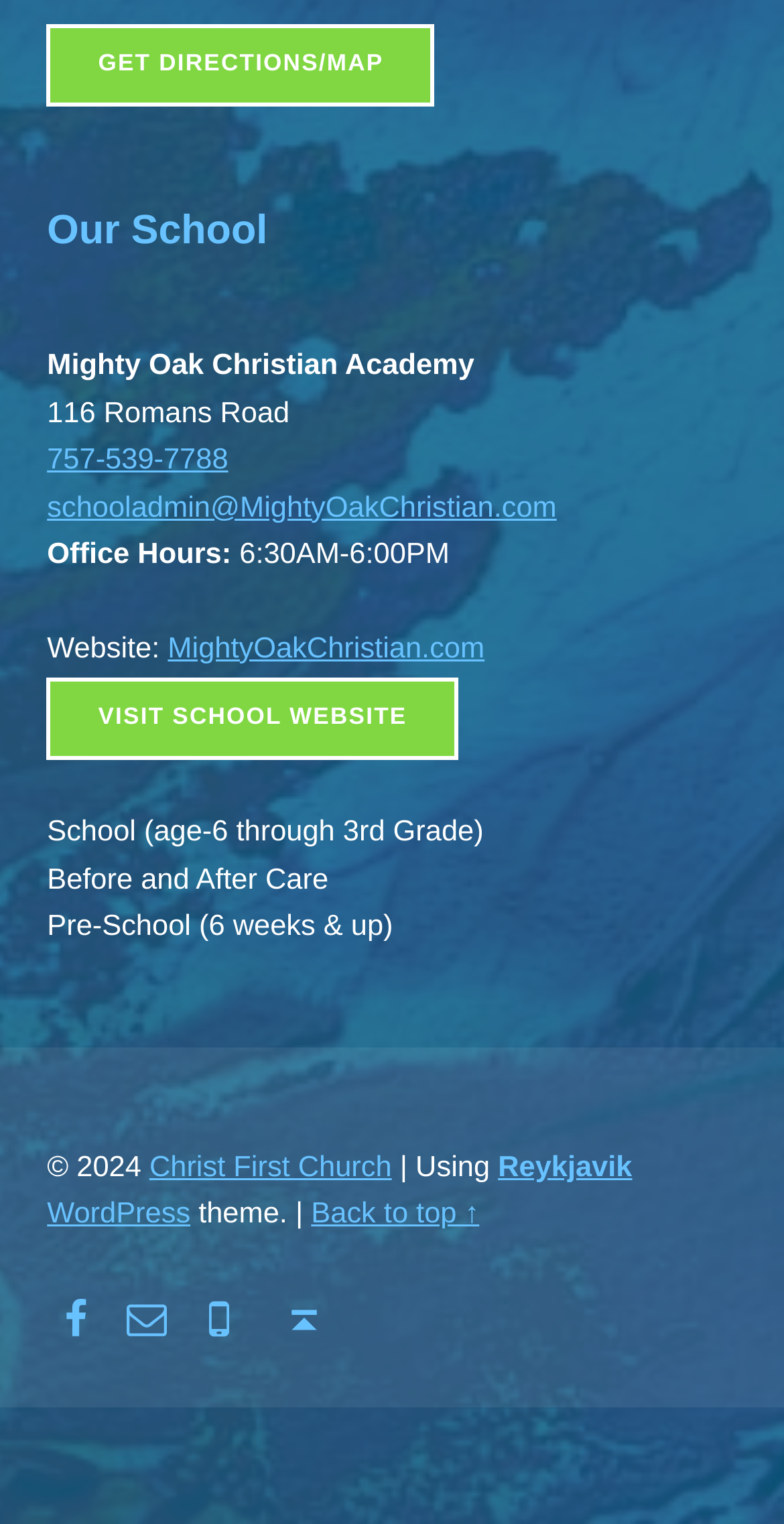Reply to the question with a single word or phrase:
What are the office hours of the school?

6:30AM-6:00PM